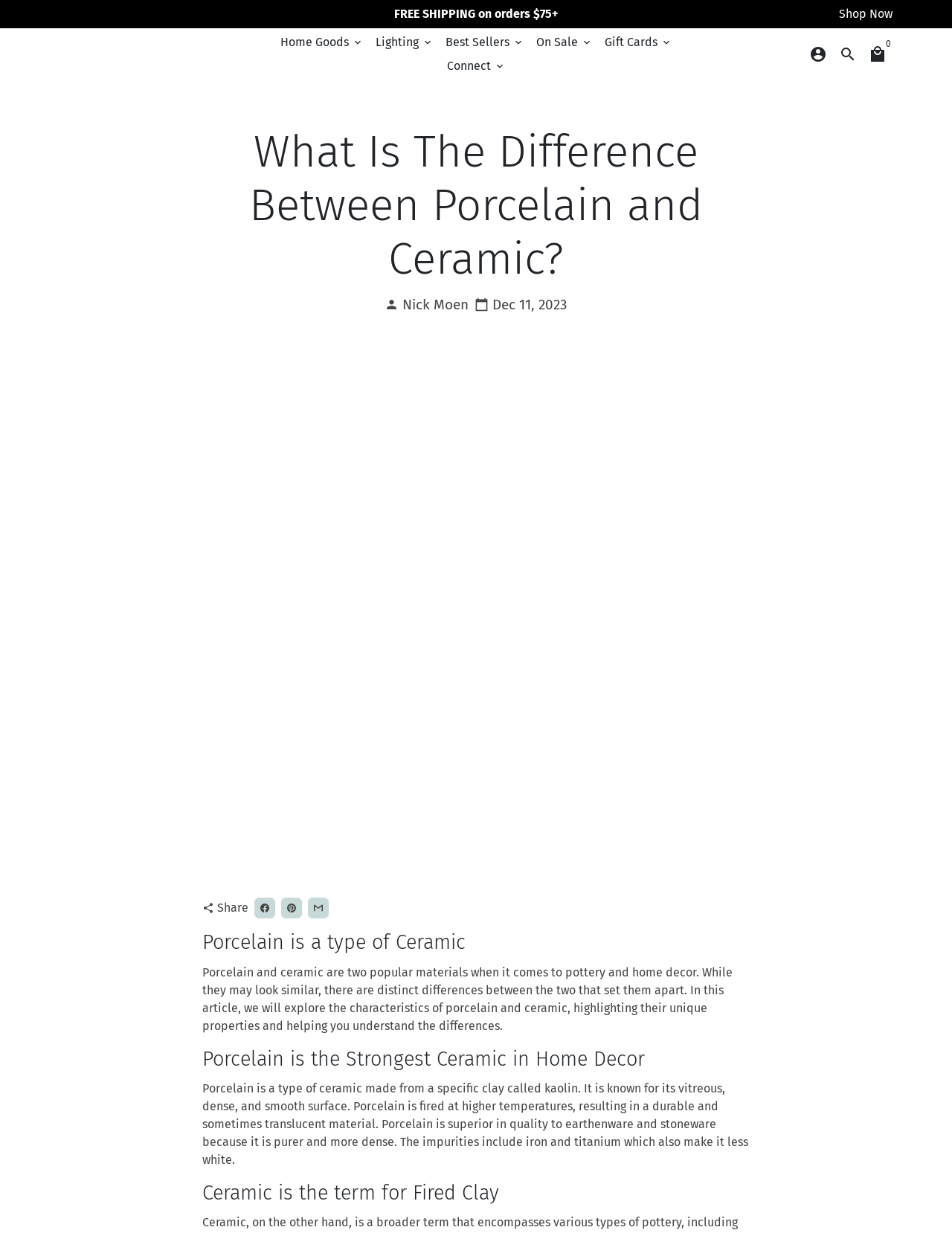What is the date of this article?
Please answer the question with as much detail as possible using the screenshot.

The date of the article is mentioned as 'Dec 11, 2023', which is displayed next to the 'calendar_today' icon.